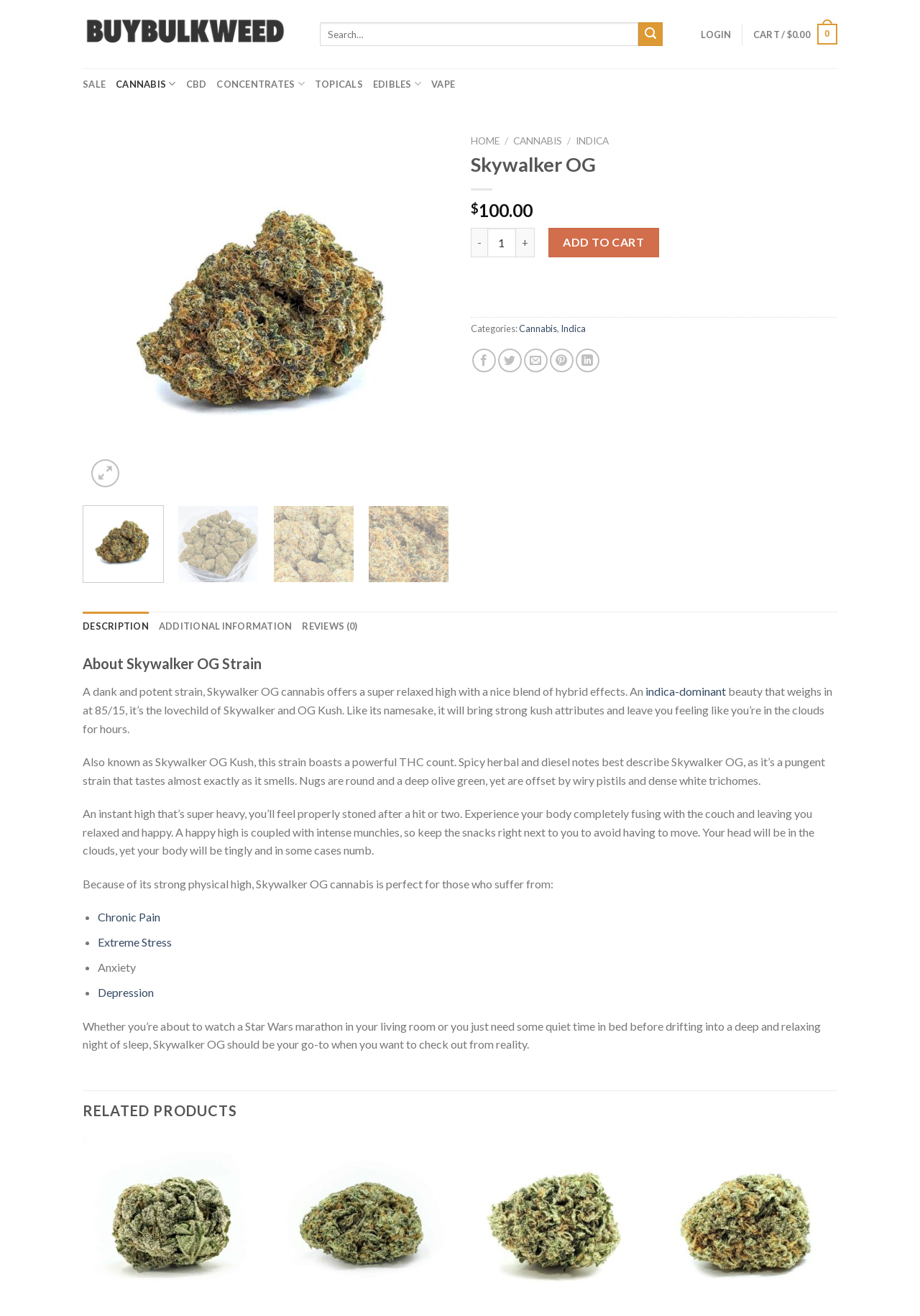What is the price of Skywalker OG?
Examine the image and provide an in-depth answer to the question.

The price of Skywalker OG can be found in the StaticText element '$100.00' which is a child element of the generic element 'Skywalker OG'.